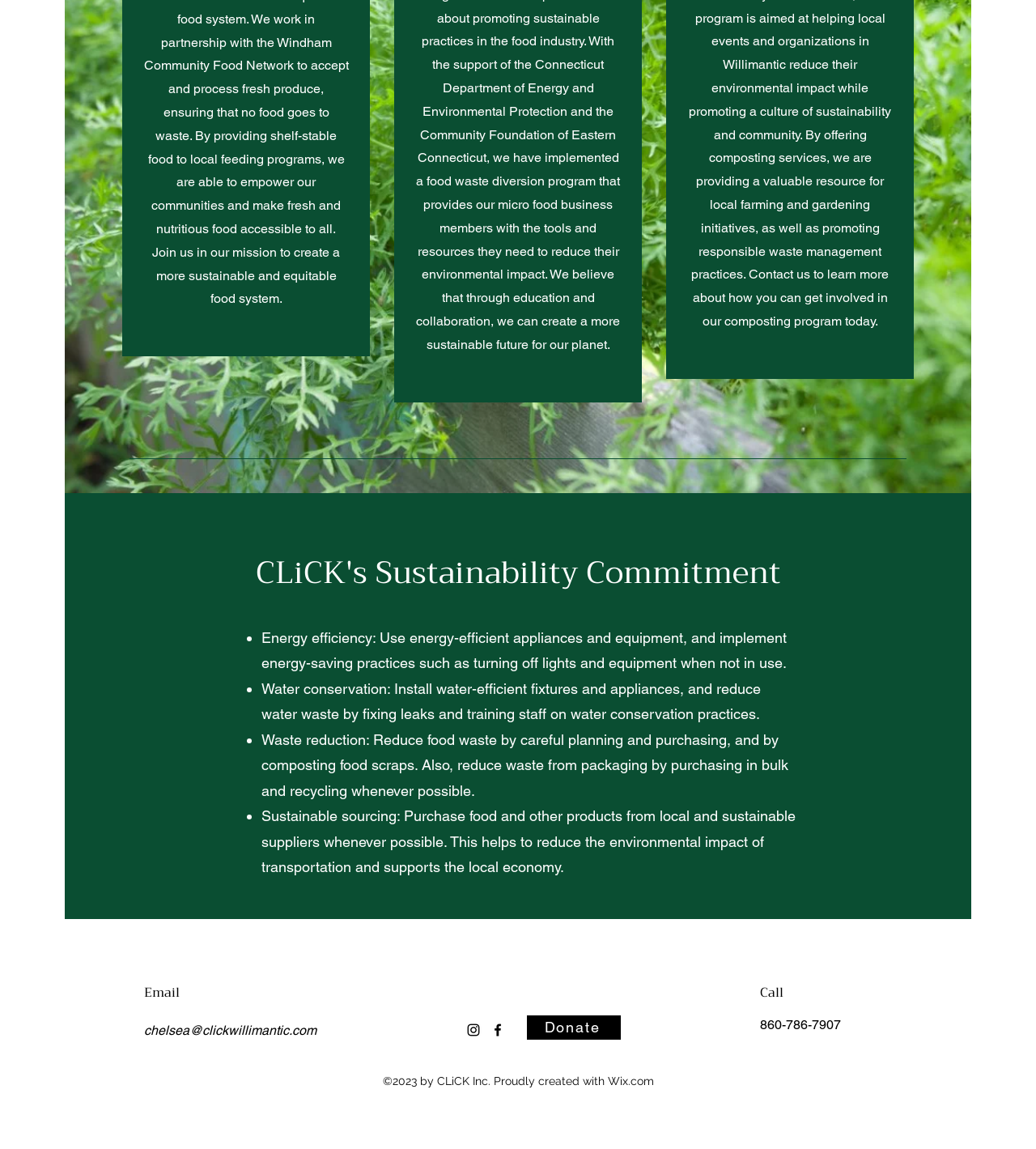Identify the bounding box for the UI element described as: "chelsea@clickwillimantic.com". The coordinates should be four float numbers between 0 and 1, i.e., [left, top, right, bottom].

[0.139, 0.89, 0.305, 0.903]